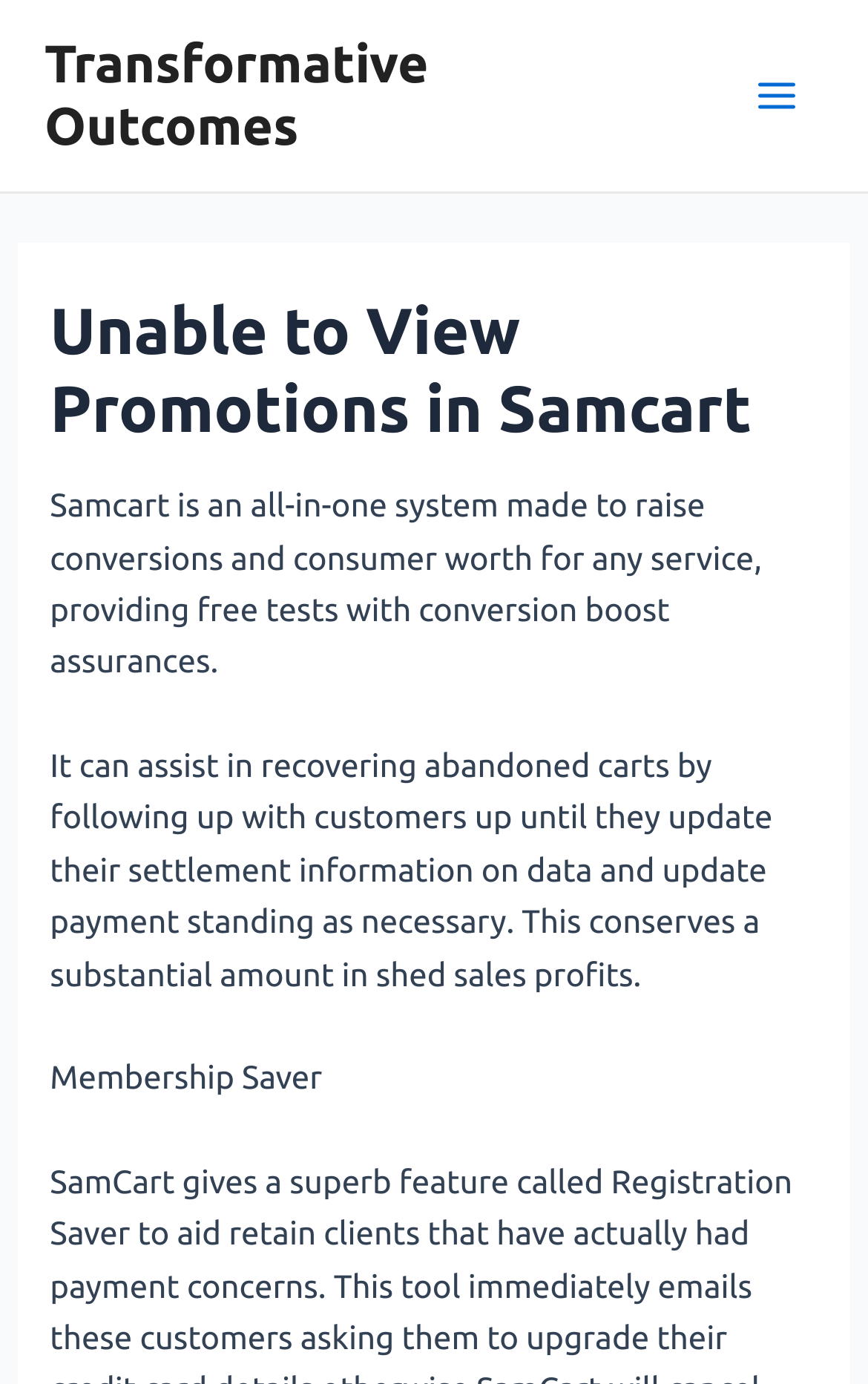Find the bounding box coordinates for the HTML element described as: "Main Menu". The coordinates should consist of four float values between 0 and 1, i.e., [left, top, right, bottom].

[0.841, 0.036, 0.949, 0.103]